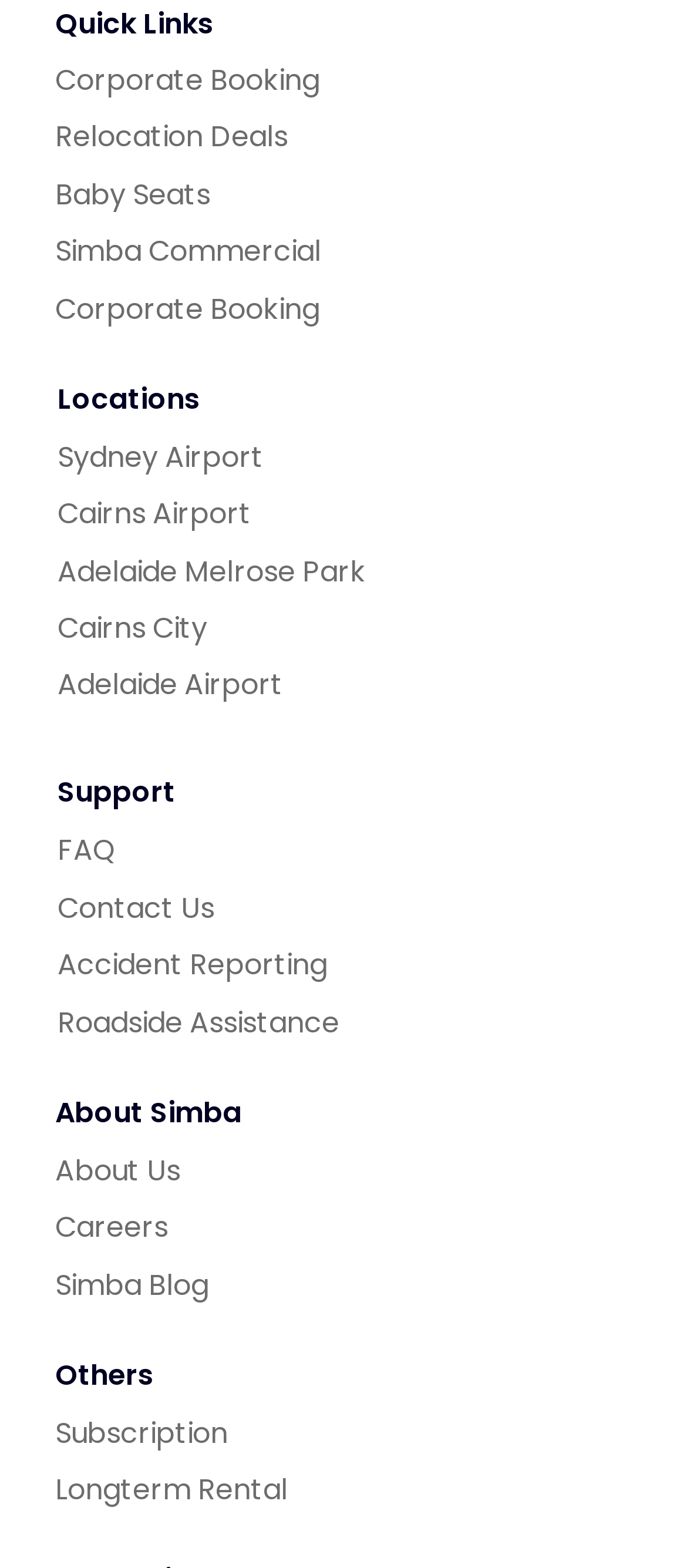What is the first quick link?
Answer the question with as much detail as possible.

The first quick link is 'Relocation Deals' which is a link element with the text 'Relocation Deals' and bounding box coordinates [0.08, 0.075, 0.418, 0.1].